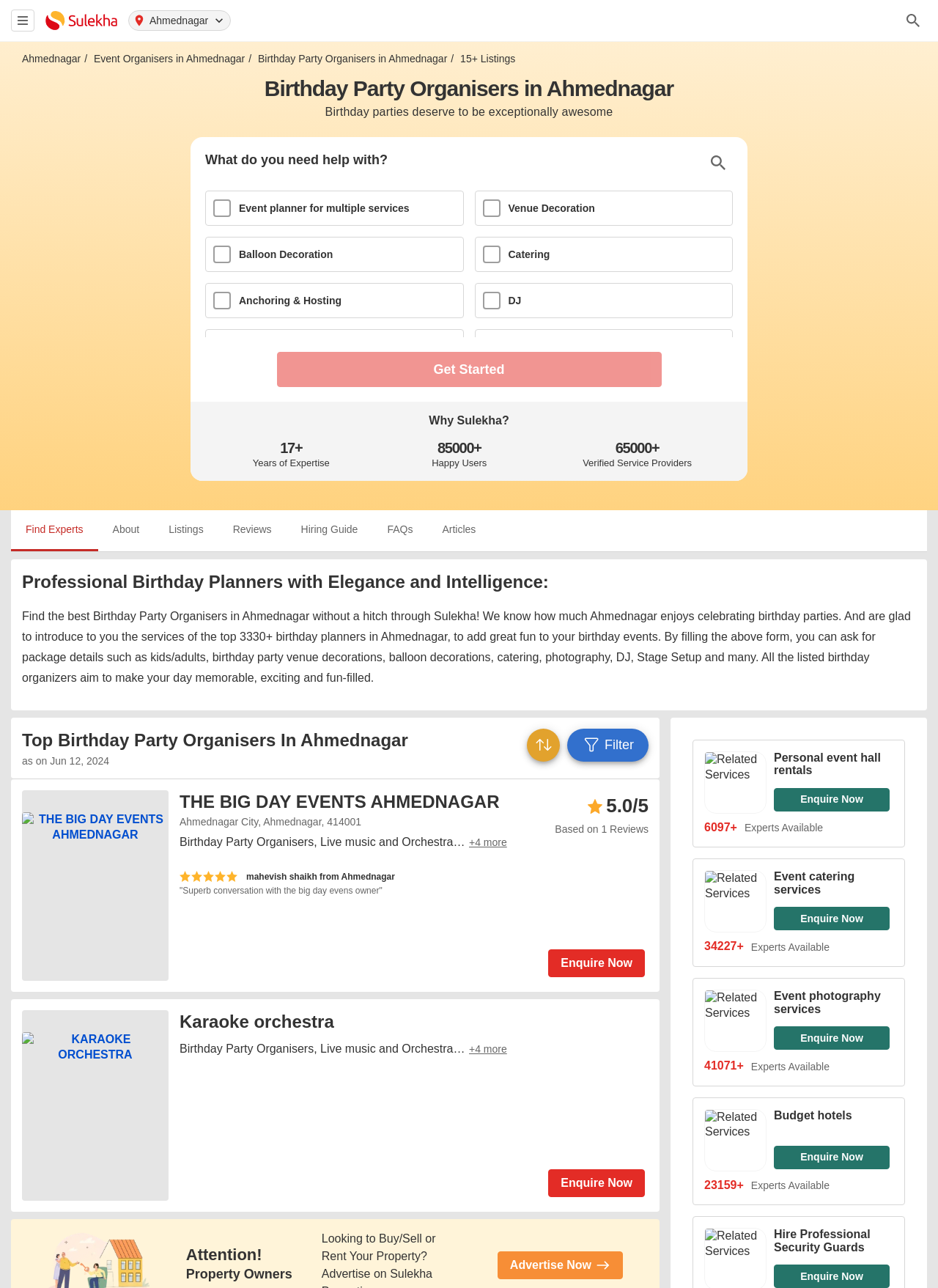Provide the text content of the webpage's main heading.

Birthday Party Organisers in Ahmednagar